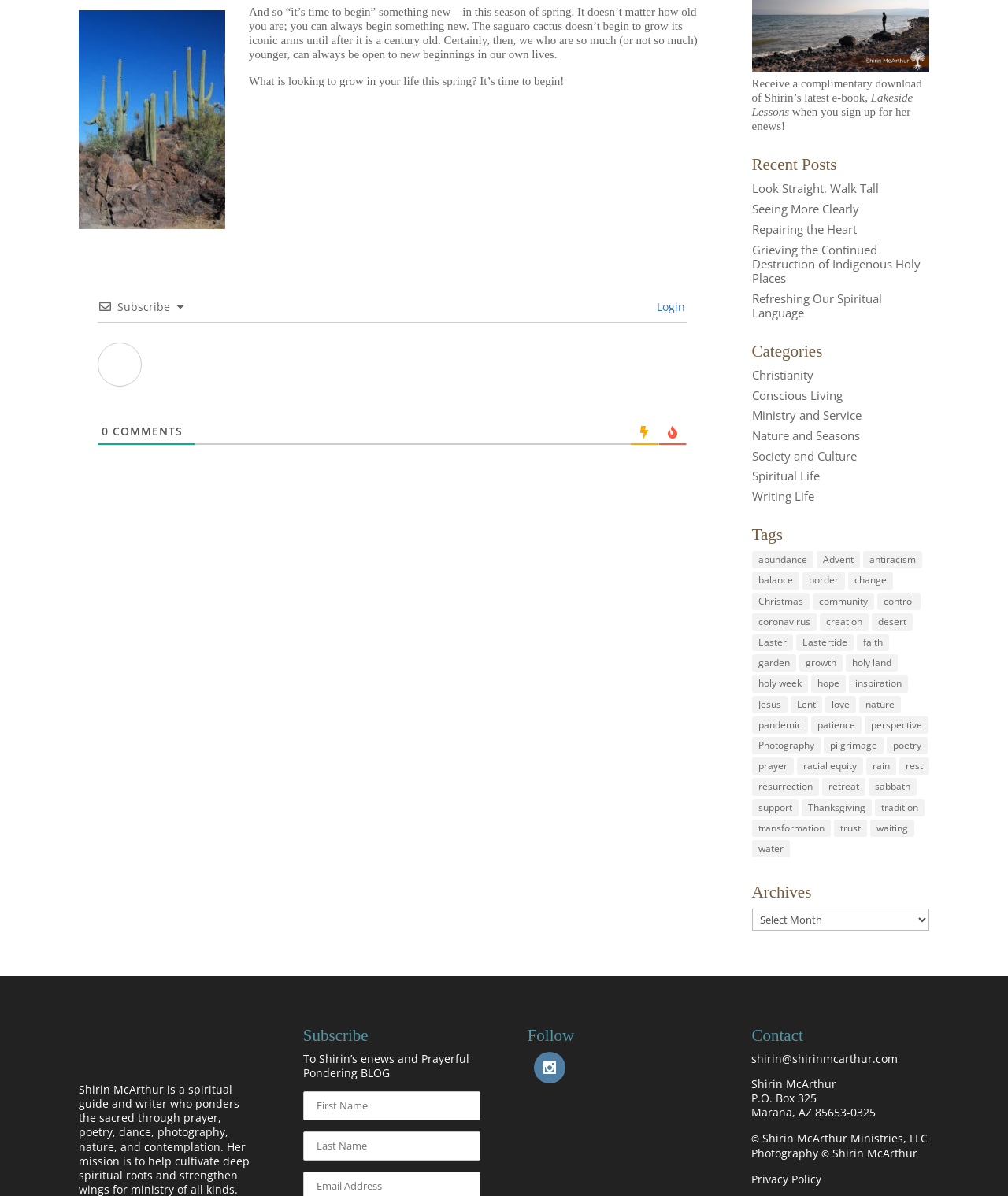Identify and provide the bounding box coordinates of the UI element described: "racial equity". The coordinates should be formatted as [left, top, right, bottom], with each number being a float between 0 and 1.

[0.79, 0.633, 0.856, 0.648]